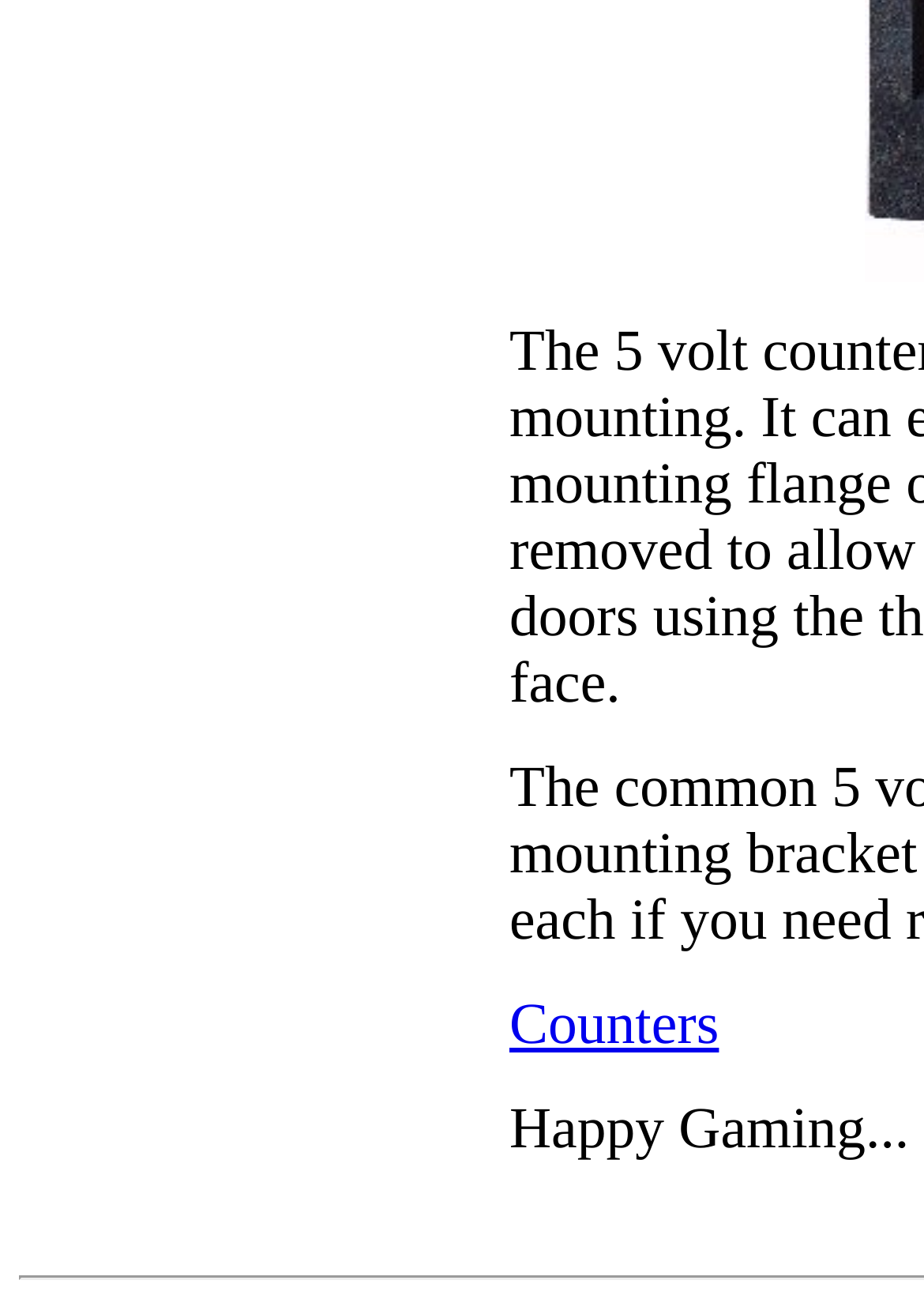Given the element description: "Counters", predict the bounding box coordinates of the UI element it refers to, using four float numbers between 0 and 1, i.e., [left, top, right, bottom].

[0.551, 0.765, 0.778, 0.814]